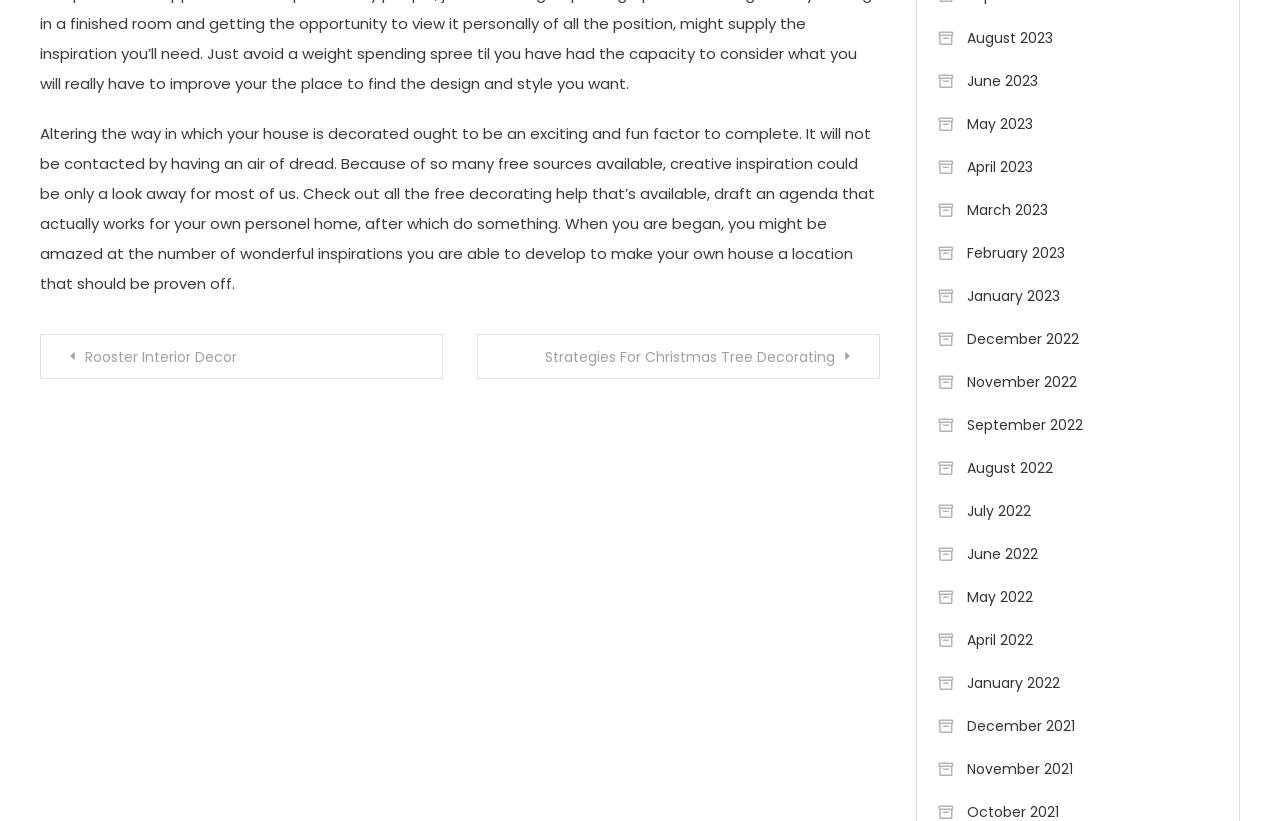Locate the bounding box coordinates of the element that should be clicked to execute the following instruction: "Explore posts from January 2022".

[0.732, 0.812, 0.828, 0.851]